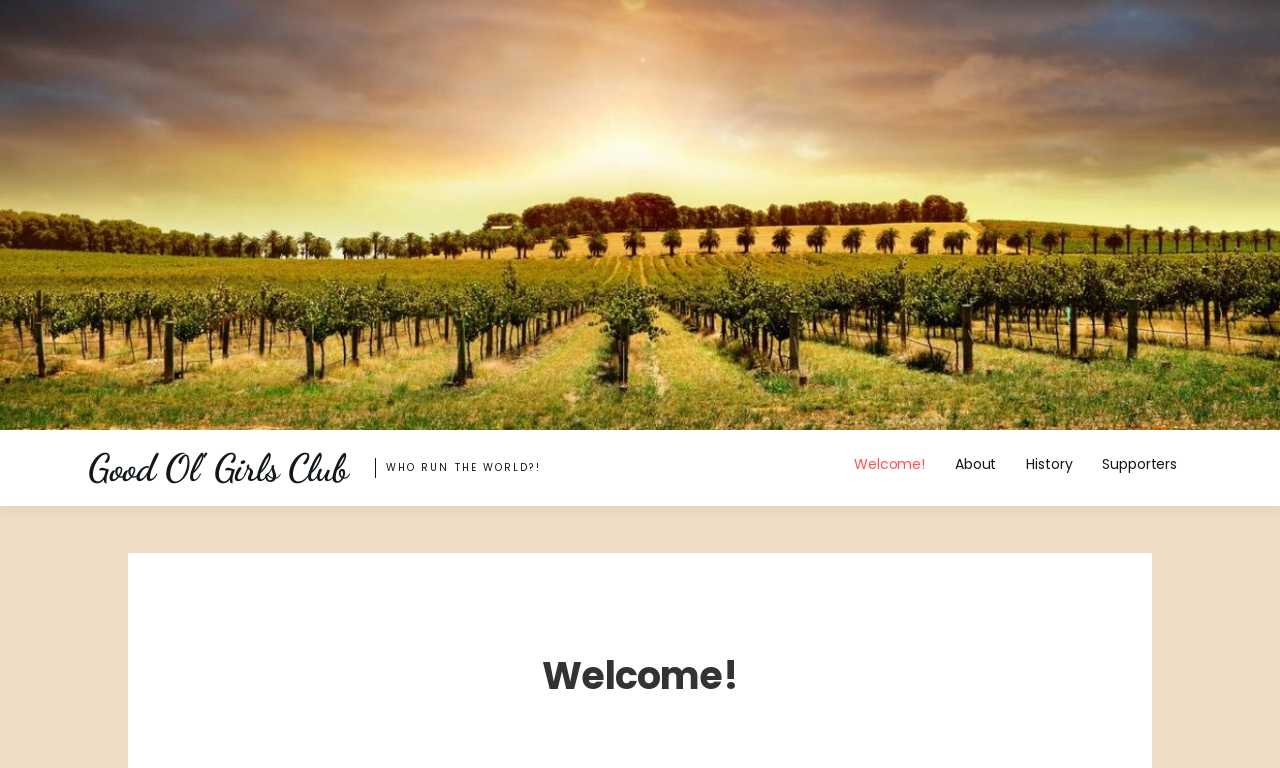Using the provided element description "Good Ol' Girls Club", determine the bounding box coordinates of the UI element.

[0.069, 0.58, 0.272, 0.639]